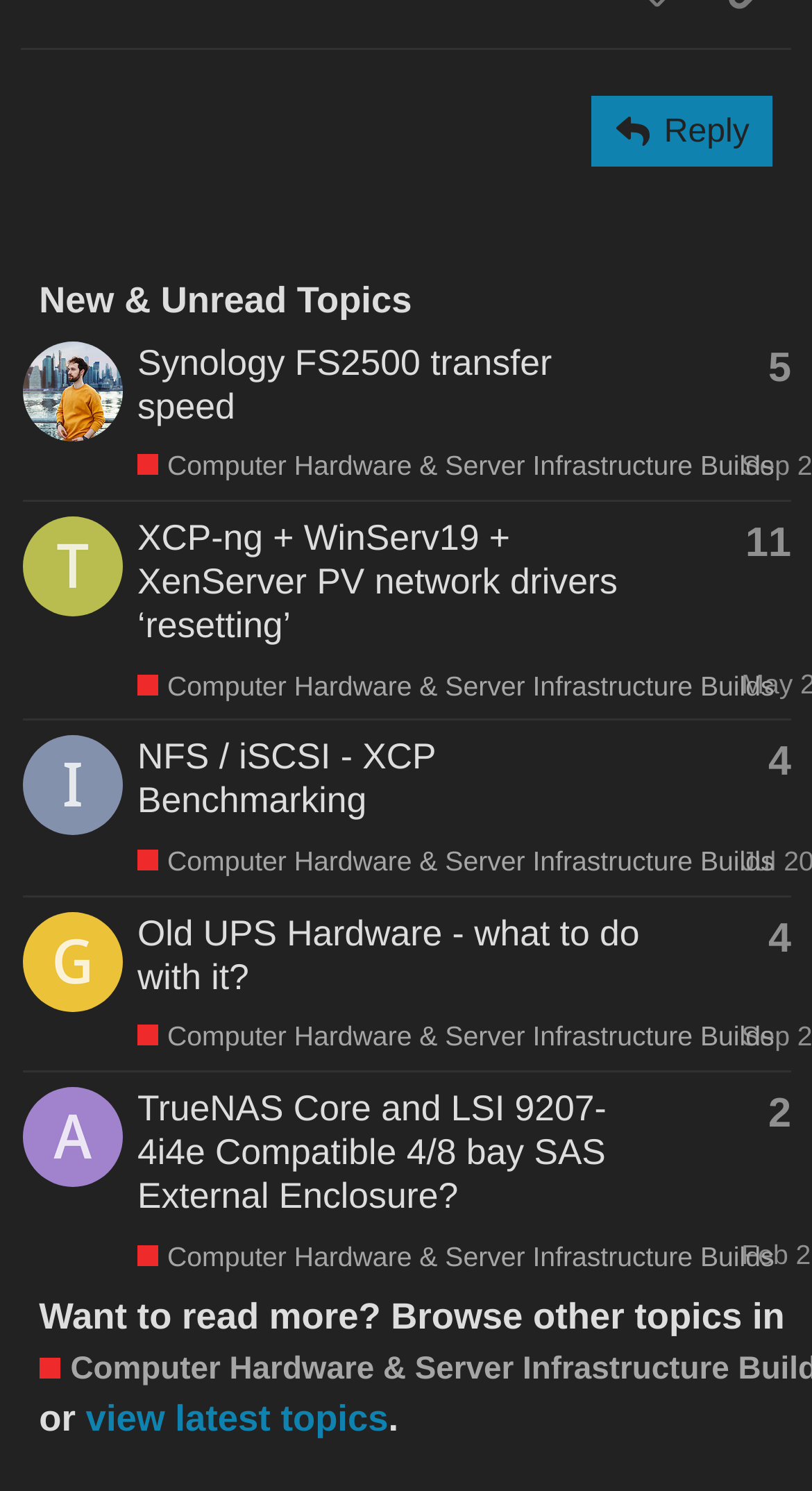Answer the question in a single word or phrase:
What is the category of the topics?

Computer Hardware & Server Infrastructure Builds